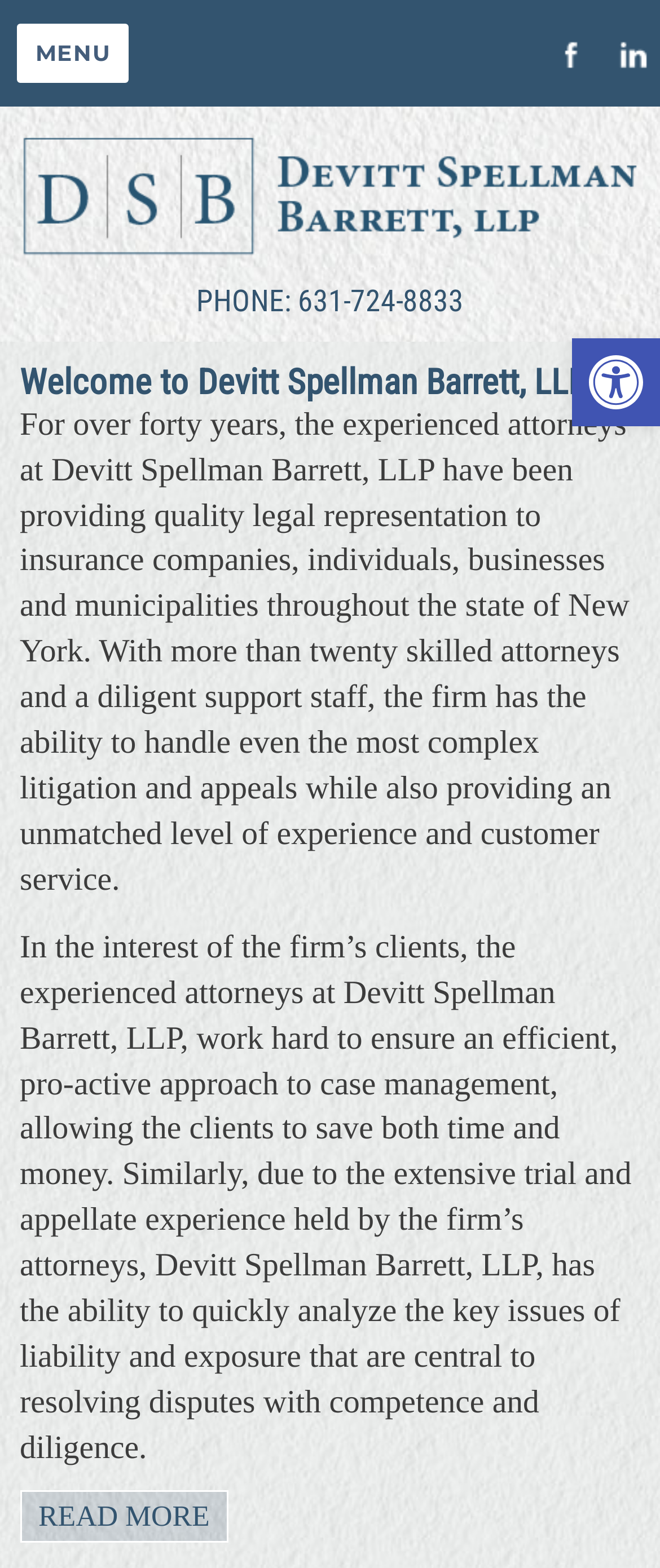What is the phone number of Devitt Spellman Barrett, LLP?
Utilize the information in the image to give a detailed answer to the question.

I found the phone number by looking at the text next to the 'PHONE:' label, which is '631-724-8833'.